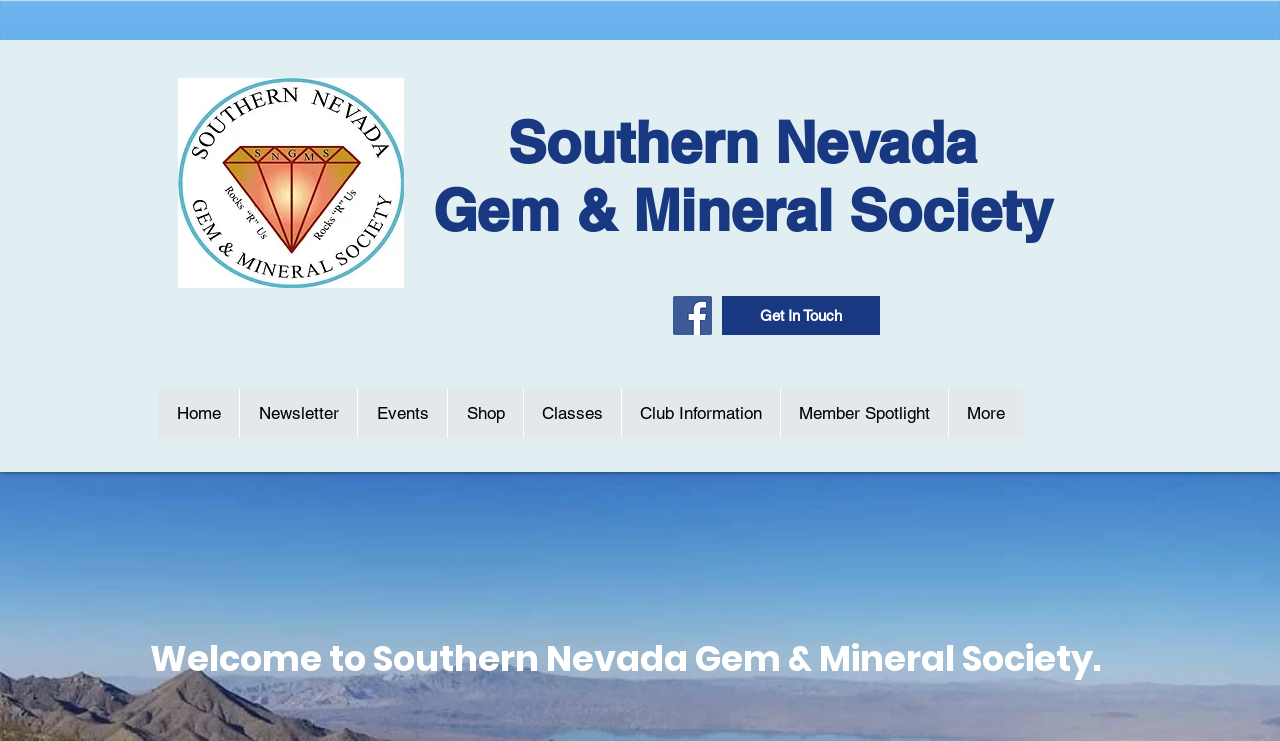Based on the image, provide a detailed and complete answer to the question: 
What is the last navigation link?

The last navigation link is 'More', which is located at the end of the 'Site' navigation element.